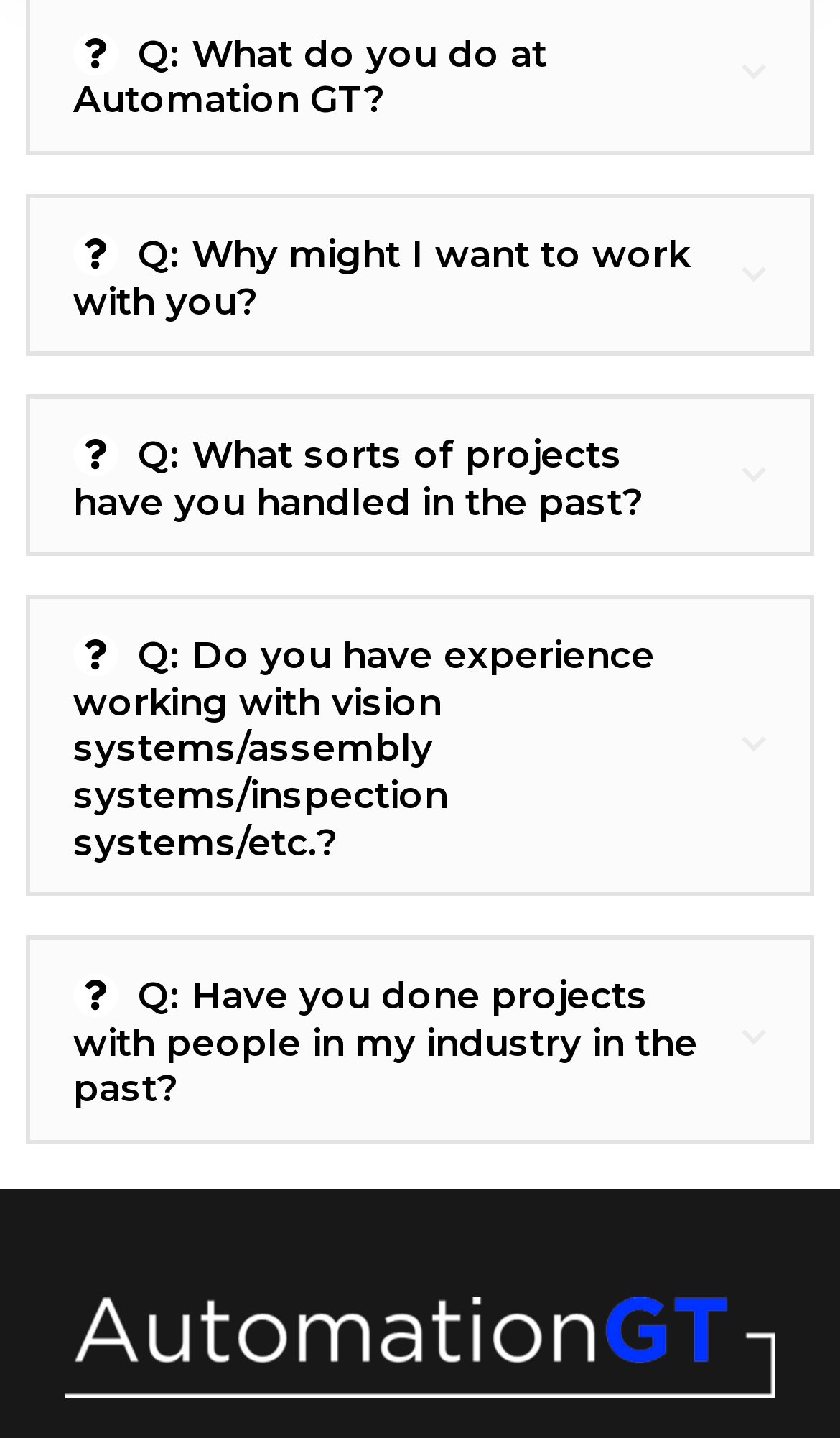Give a short answer using one word or phrase for the question:
Are the questions on this page related to a specific industry?

Yes